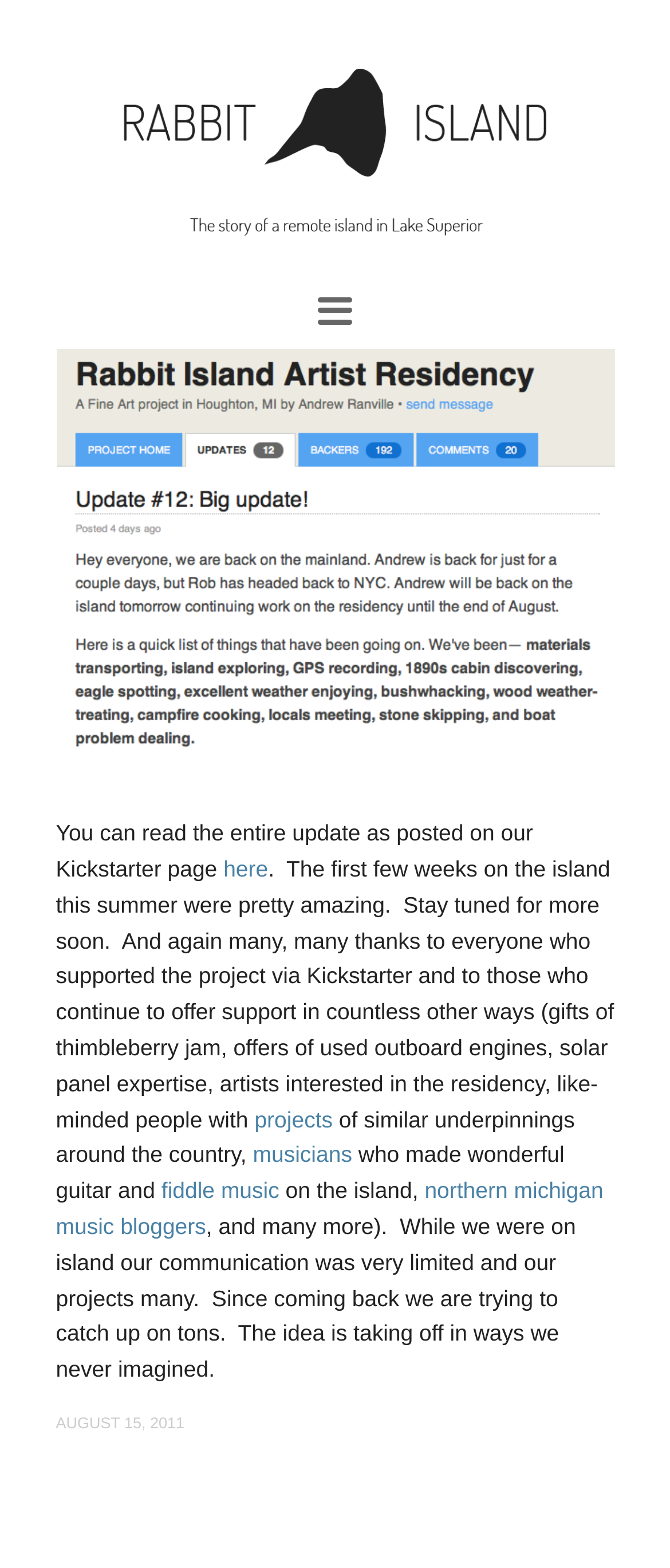Generate a comprehensive description of the webpage.

The webpage is about Rabbit Island, with a prominent link at the top center of the page. Below the link, there is a block of text that discusses an update posted on the Kickstarter page, which can be accessed by clicking on the "here" link. The text also mentions the first few weeks on the island, expresses gratitude to supporters, and hints at more updates to come.

To the right of the "here" link, there is a continuation of the text, which mentions projects with similar goals, musicians who created music on the island, and northern Michigan music bloggers. The text is divided into several paragraphs, with links scattered throughout.

At the bottom of the page, there is a date "AUGUST 15, 2011" displayed prominently. Overall, the webpage appears to be a blog post or update about the Rabbit Island project, with a focus on sharing news and expressing gratitude to supporters.